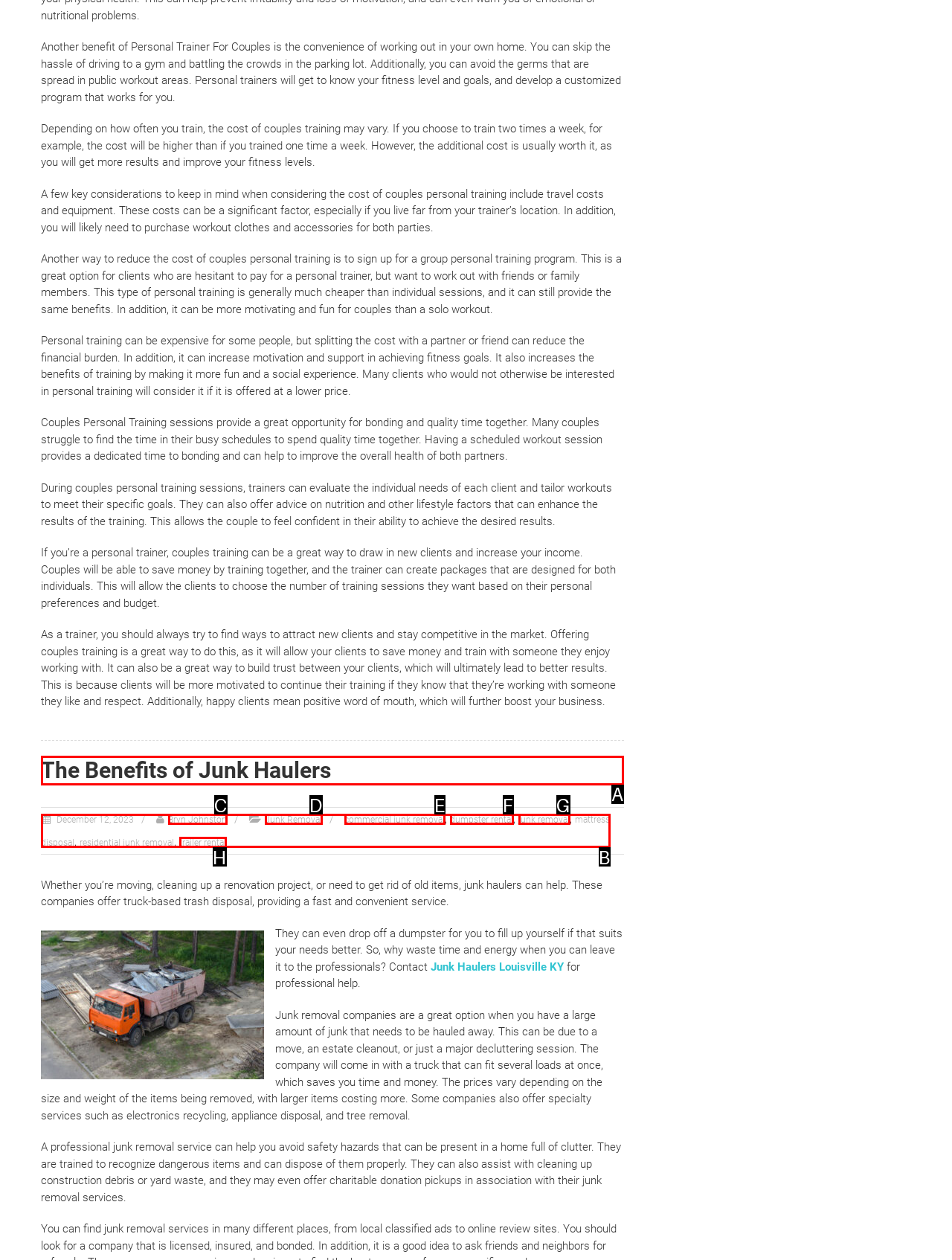To perform the task "Click the link to learn about the benefits of junk haulers", which UI element's letter should you select? Provide the letter directly.

A